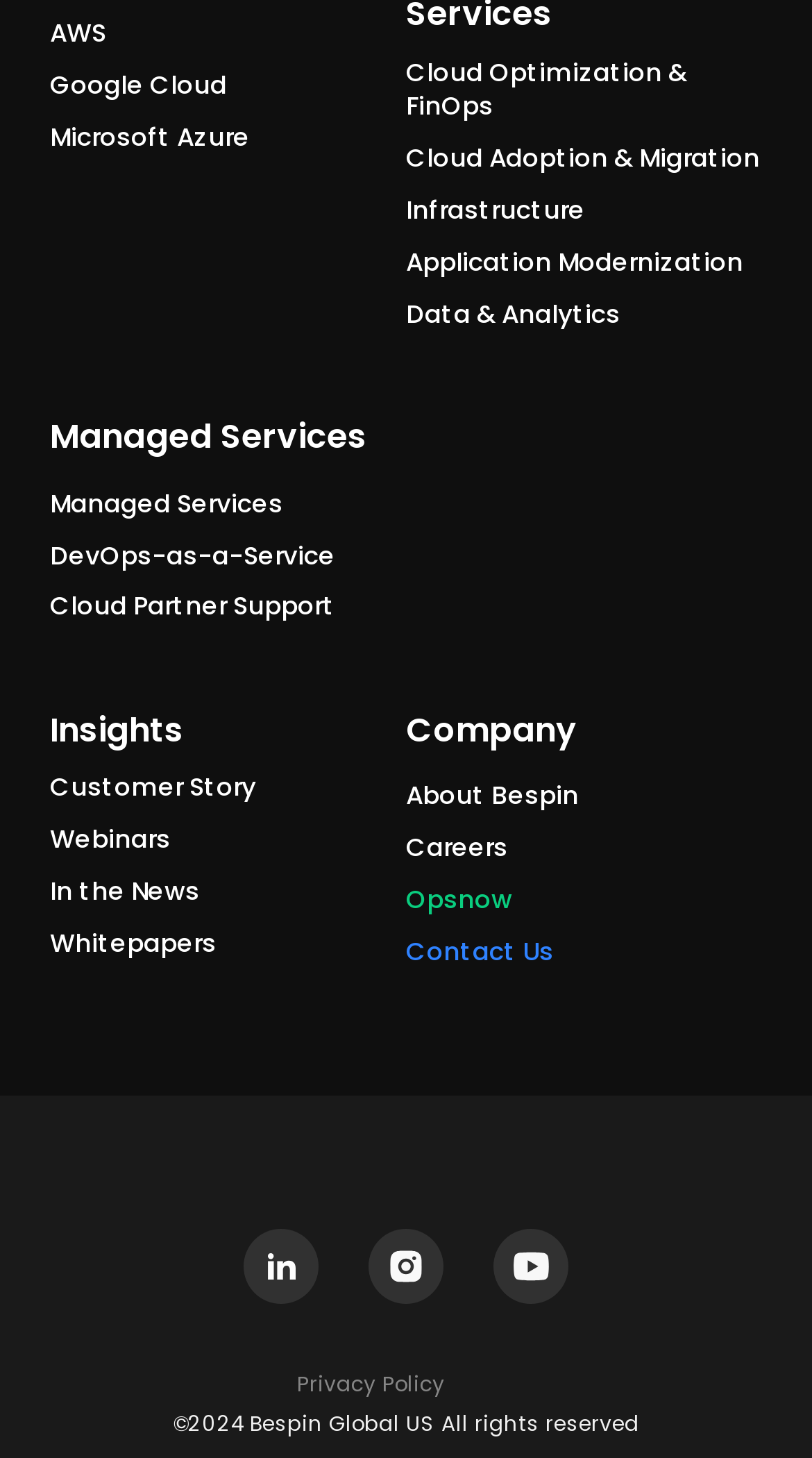Extract the bounding box coordinates for the UI element described as: "Google CloudGoogle Cloud".

[0.062, 0.047, 0.279, 0.071]